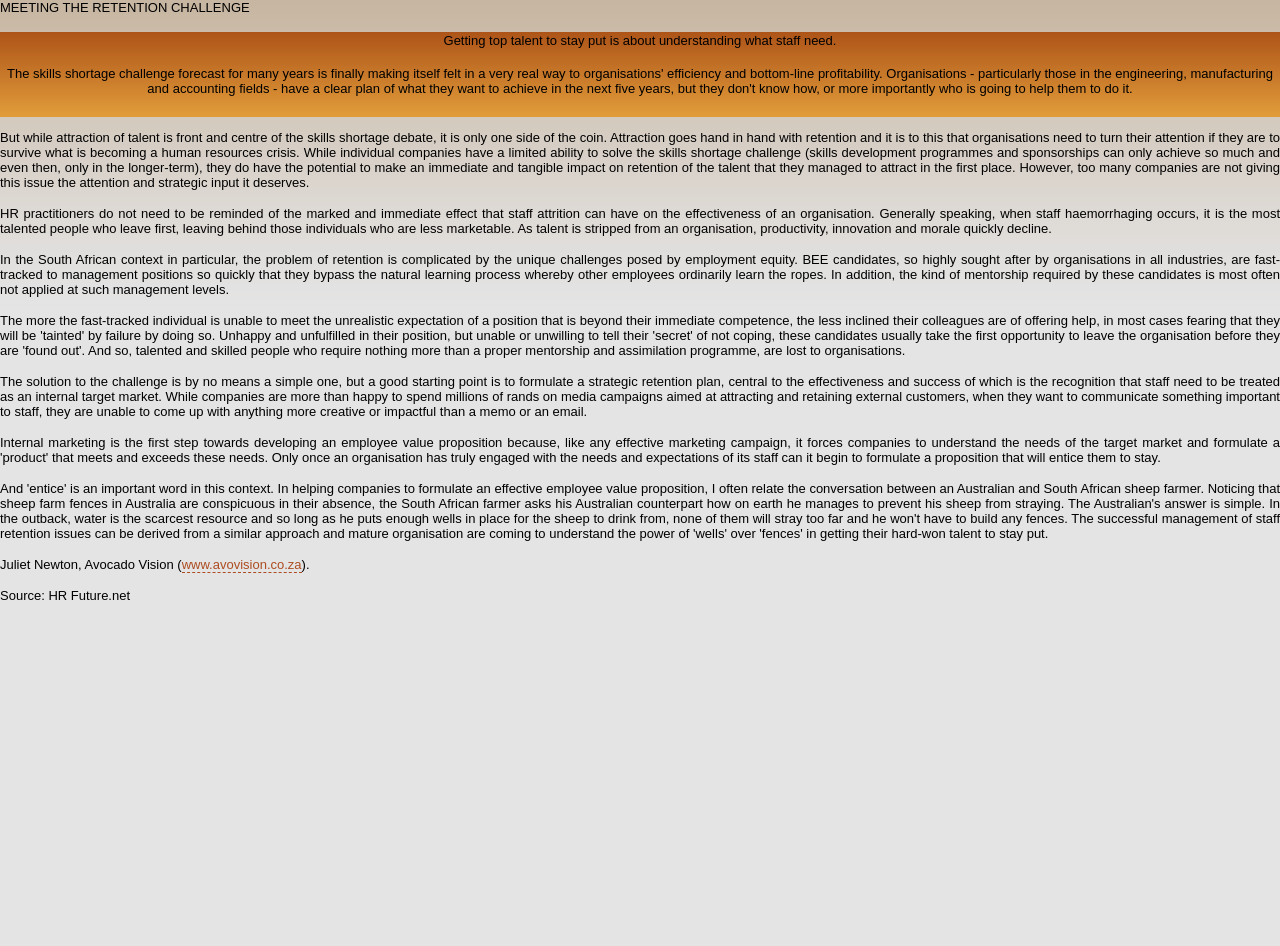Identify the bounding box for the described UI element: "www.avovision.co.za".

[0.142, 0.587, 0.236, 0.606]